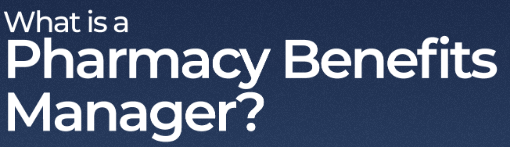Provide a comprehensive description of the image.

The image features a bold, eye-catching title that reads, "What is a Pharmacy Benefits Manager?" against a deep blue background. This text serves as an introduction to the role of a Pharmacy Benefits Manager (PBM), a vital entity in healthcare that oversees prescription drug programs. It highlights the increasing importance of PBMs in managing the cost of medications and providing benefits to employees, setting the stage for a deeper exploration of their functions and impact in the pharmaceutical landscape.